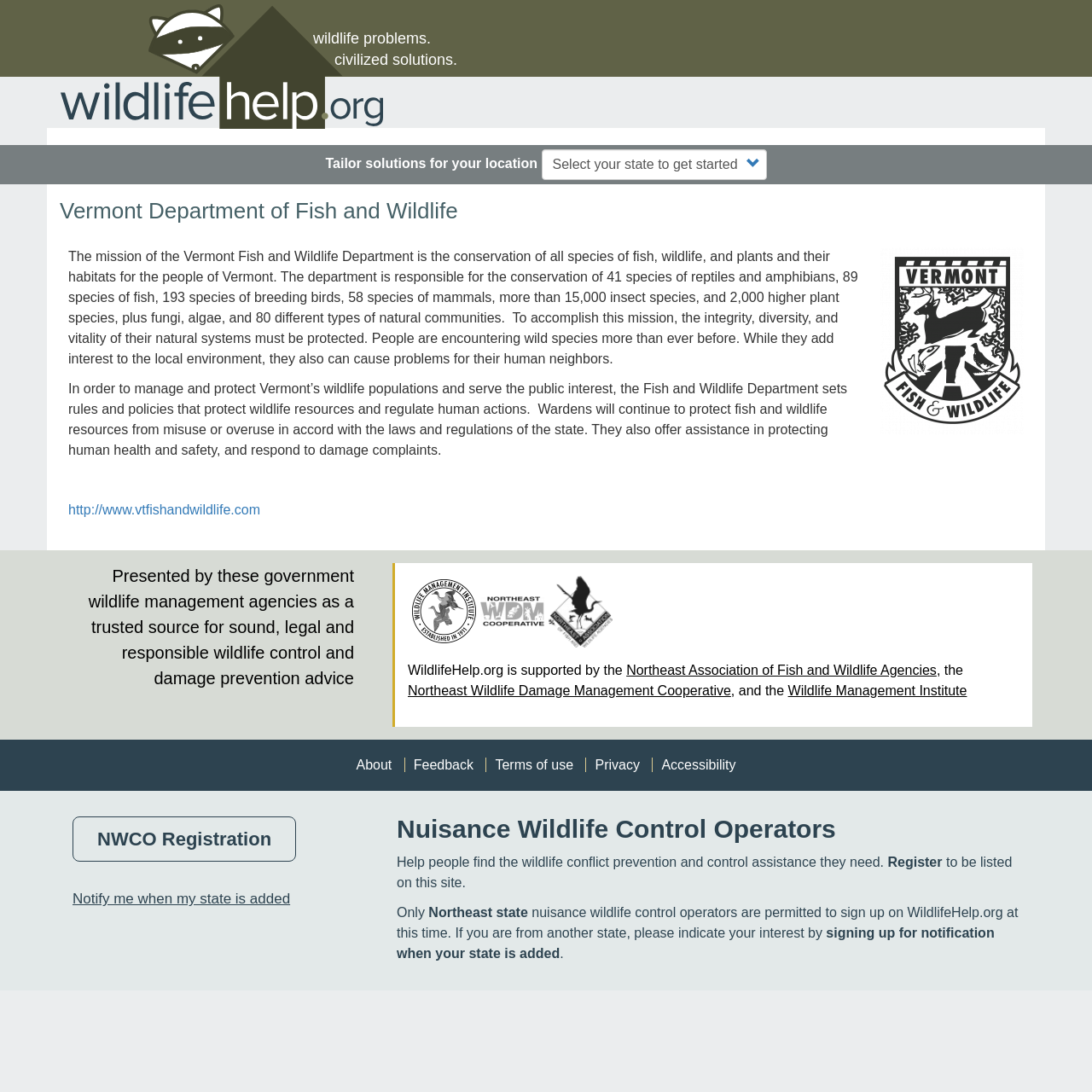What is the mission of the Vermont Fish and Wildlife Department?
Please answer the question as detailed as possible.

The mission of the Vermont Fish and Wildlife Department is to conserve all species of fish, wildlife, and plants and their habitats for the people of Vermont, as stated in the webpage's content.